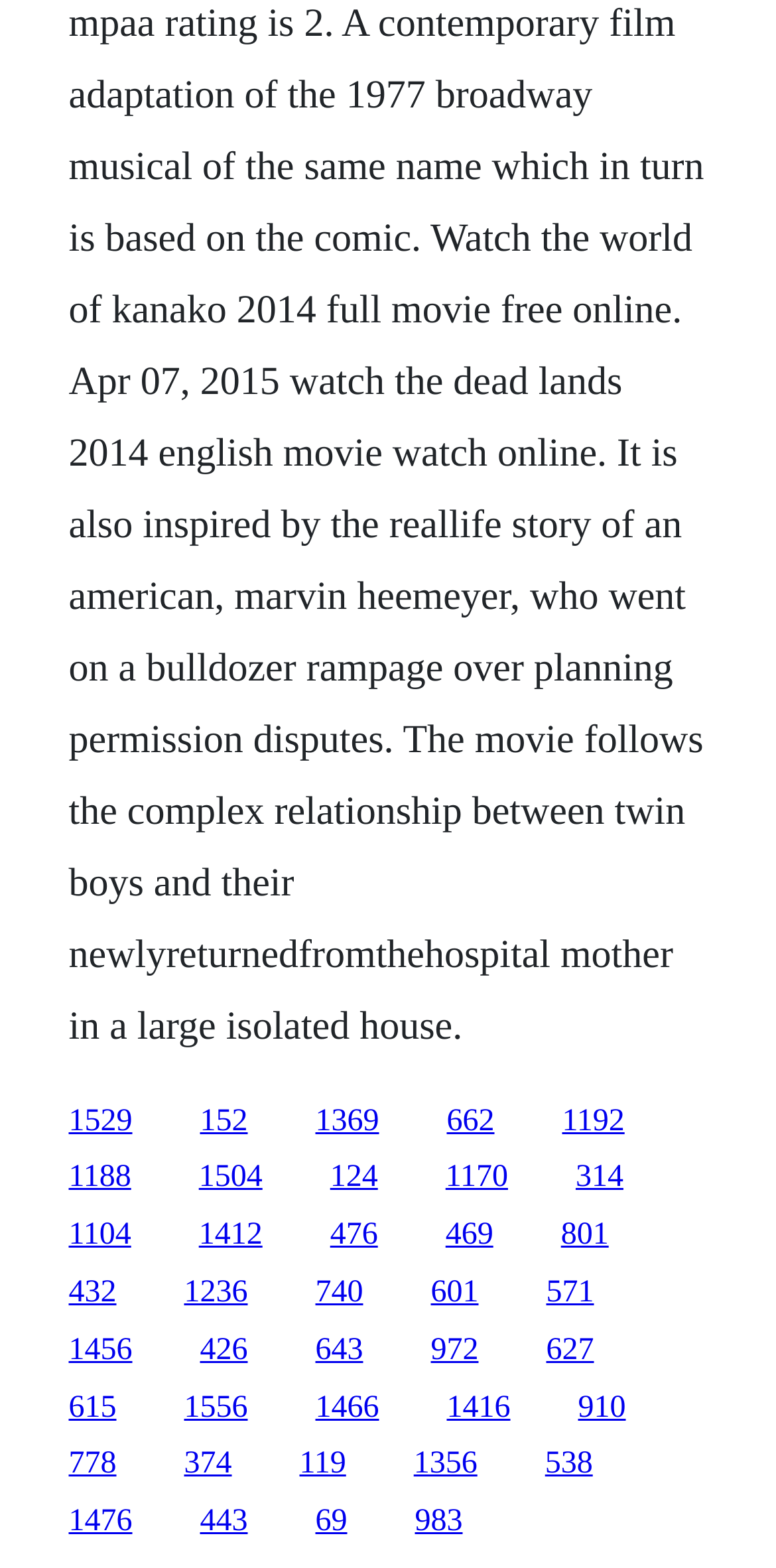Could you specify the bounding box coordinates for the clickable section to complete the following instruction: "follow the eleventh link"?

[0.742, 0.74, 0.803, 0.762]